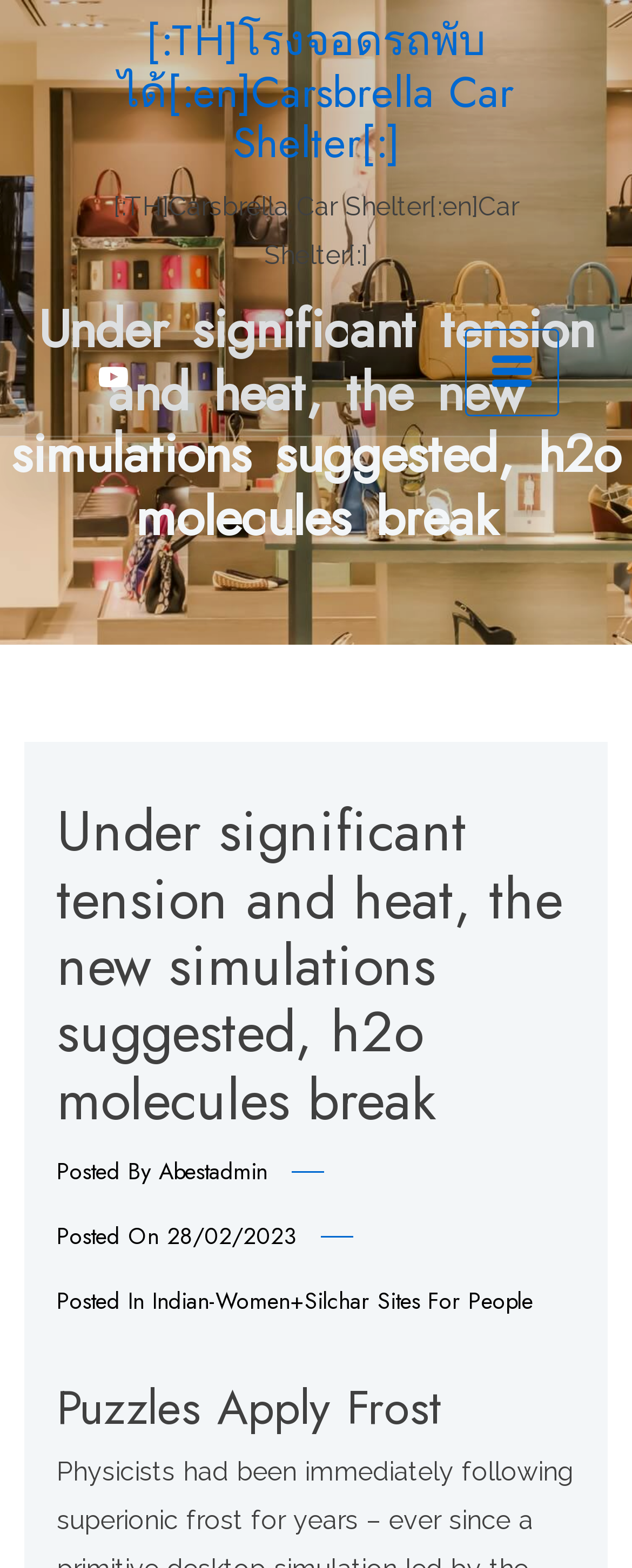What is the bounding box coordinate of the button?
Answer the question with a detailed and thorough explanation.

The bounding box coordinate of the button can be found by looking at the button element with the text '' which is located at the top-right corner of the webpage.